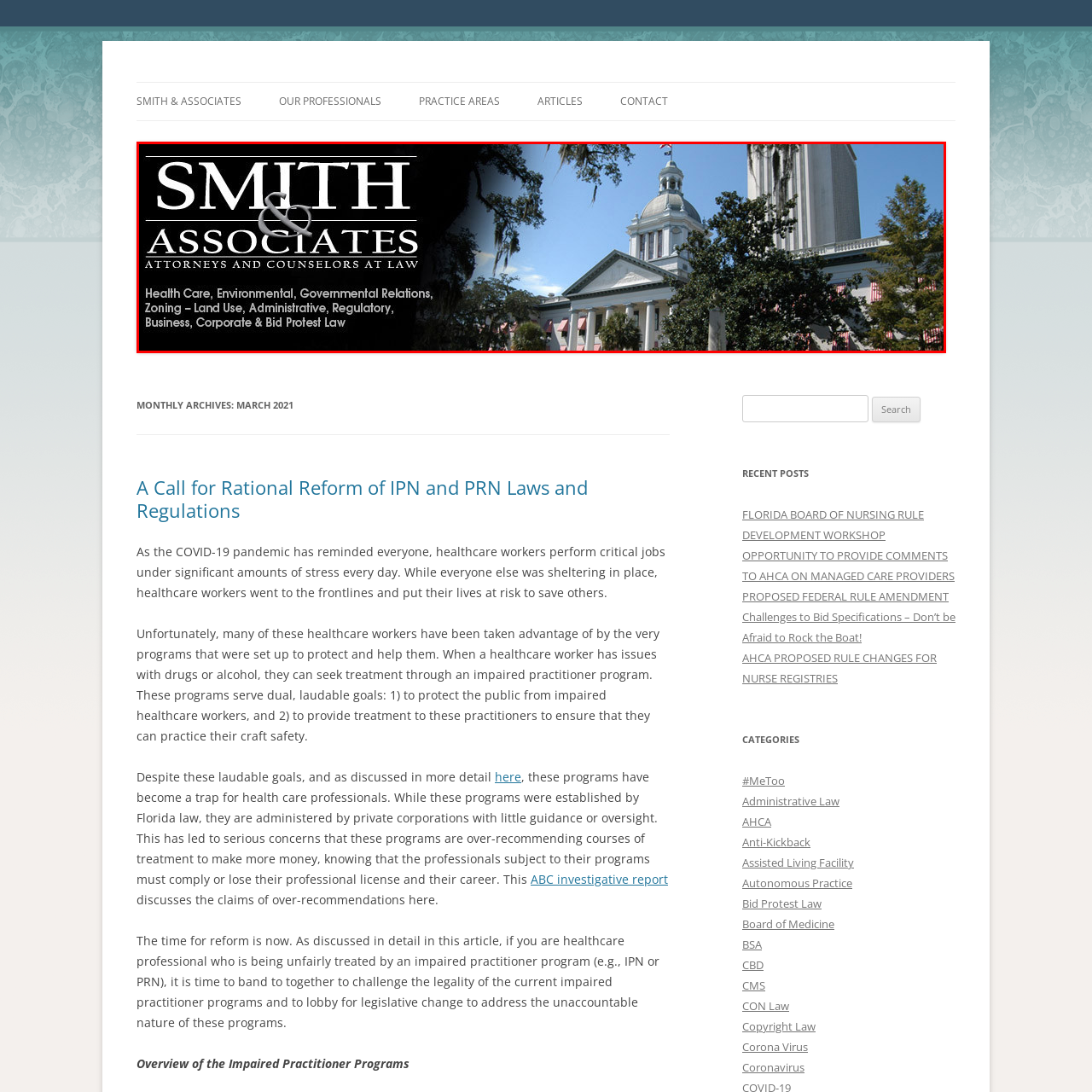Examine the picture highlighted with a red border, What is the background of the image? Please respond with a single word or phrase.

Government building with greenery